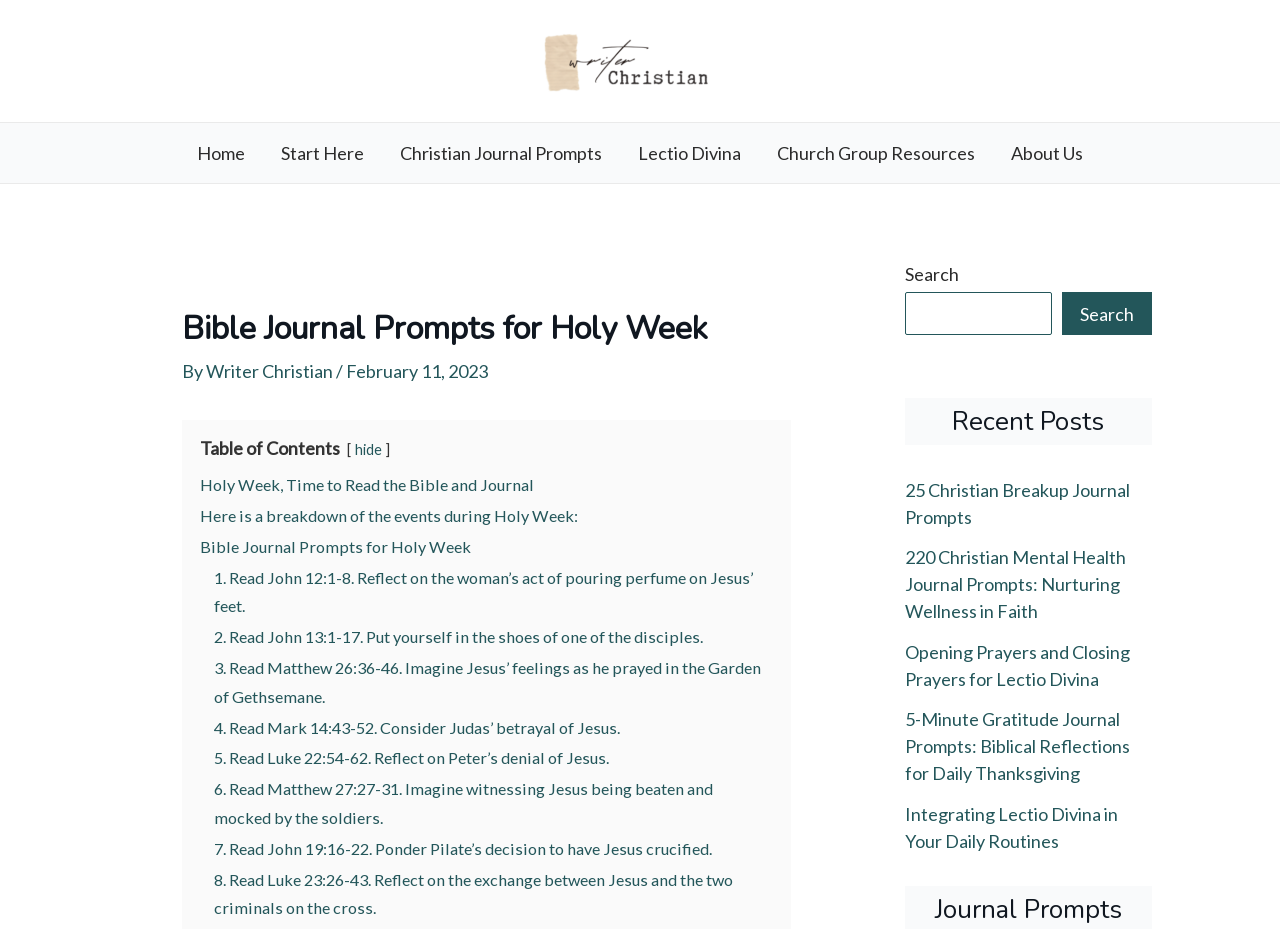What is the topic of the recent post '25 Christian Breakup Journal Prompts'?
Please provide a detailed and comprehensive answer to the question.

I found the link '25 Christian Breakup Journal Prompts' in the 'Recent Posts' section, which suggests that the topic of this recent post is Christian breakup journal prompts.